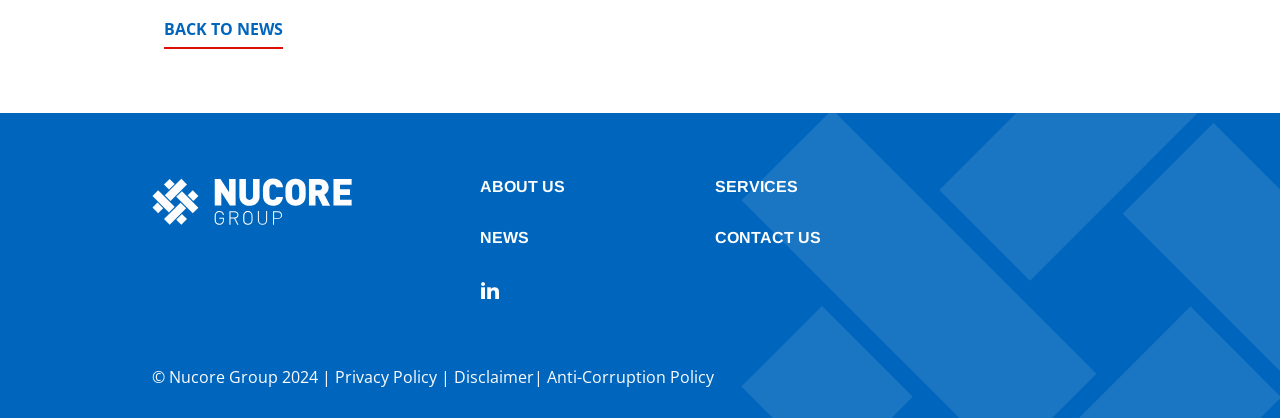Determine the bounding box coordinates of the clickable region to carry out the instruction: "learn about us".

[0.375, 0.425, 0.441, 0.466]